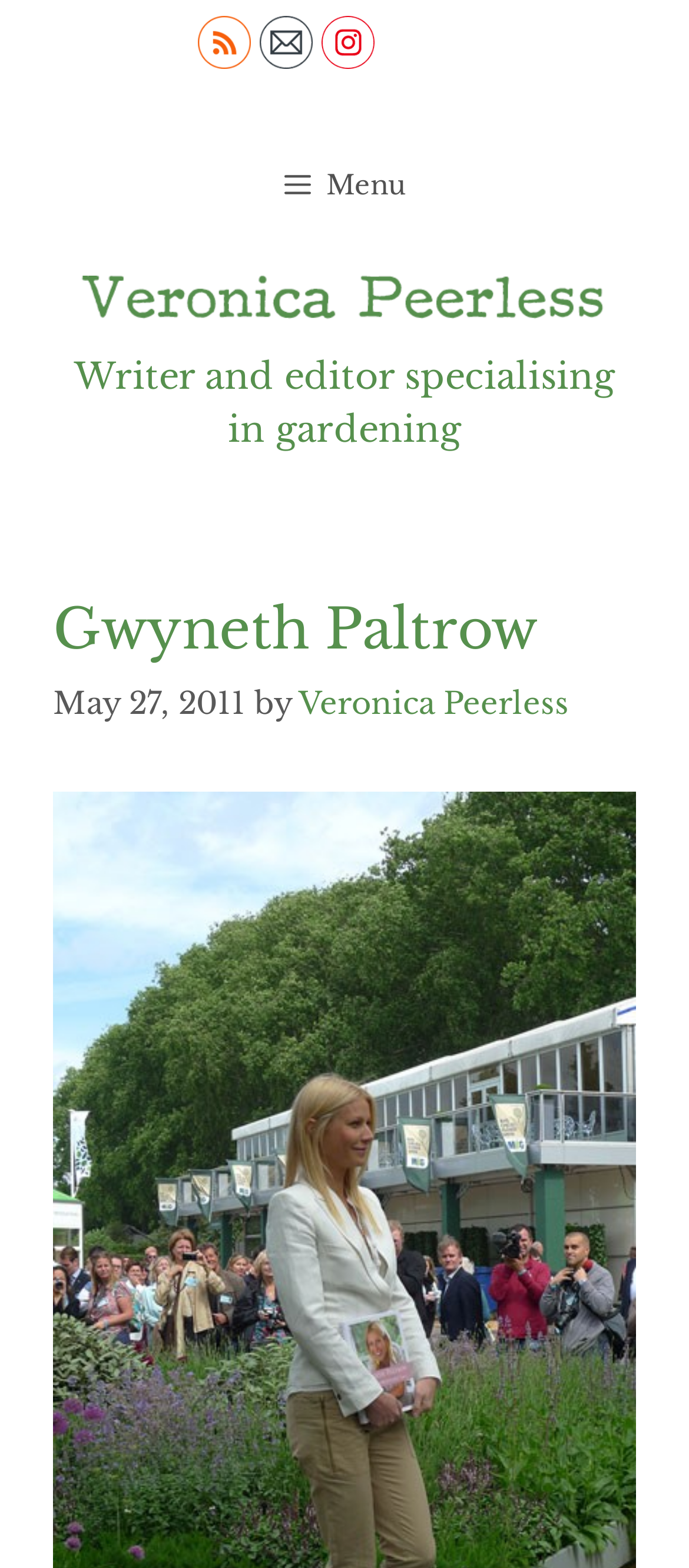Give a one-word or phrase response to the following question: What social media platform is linked on the webpage?

Instagram